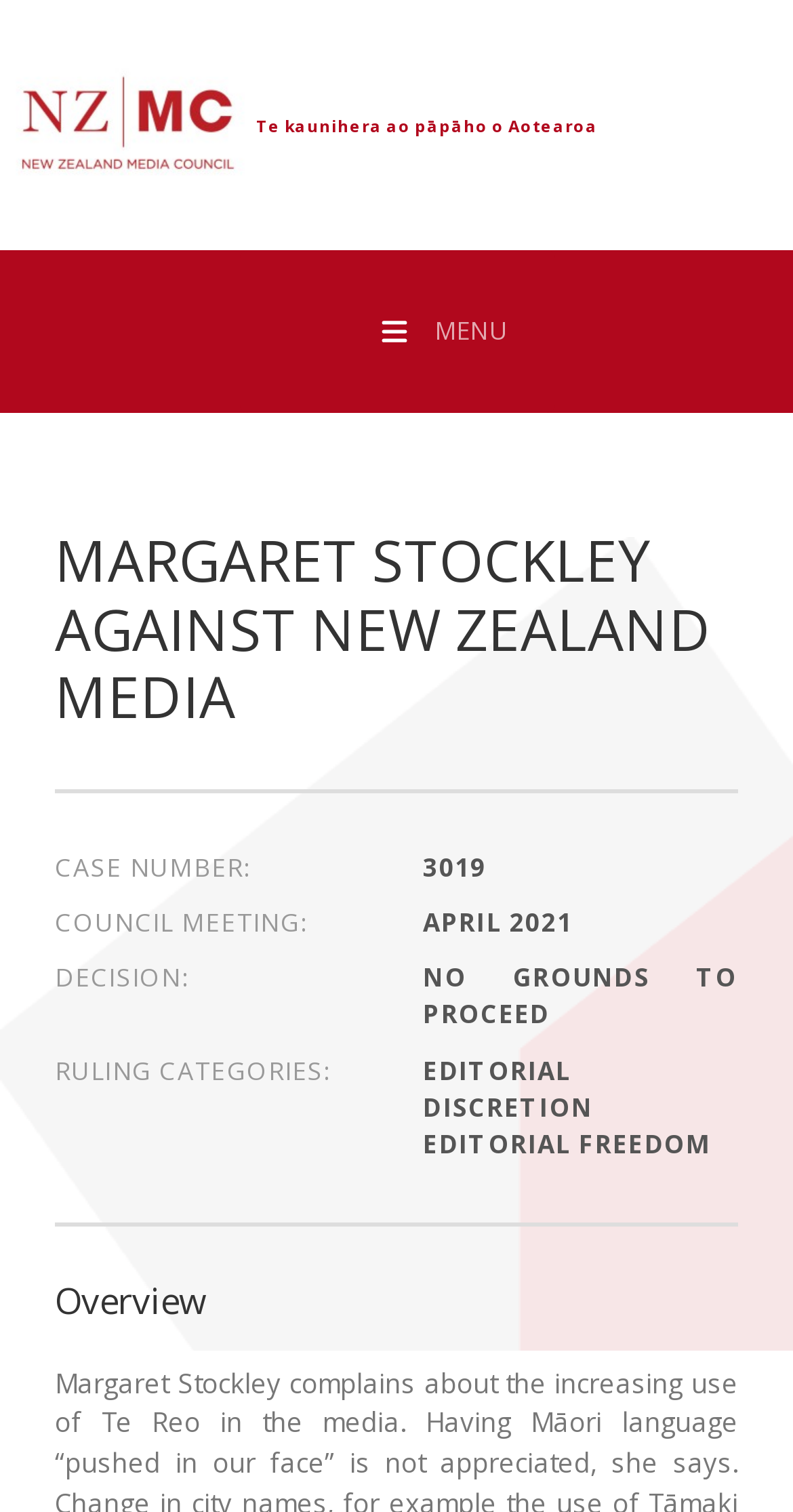What is the decision of the council meeting?
Please utilize the information in the image to give a detailed response to the question.

I found the decision of the council meeting by examining the static text elements on the webpage. I looked for the text 'DECISION:' and found its corresponding value 'NO GROUNDS TO PROCEED'.